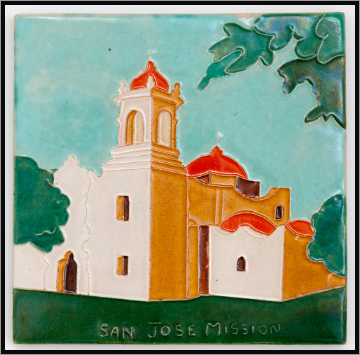Elaborate on all the elements present in the image.

This vibrant ceramic tile, titled "San José Mission," captures a stylized representation of the historic San José Mission. The artwork features the mission's distinctive architecture, characterized by its orange domes and whitewashed walls set against a bright turquoise sky. Lush green trees frame the scene, adding depth and vibrancy. The tile is intricately detailed, showcasing the craftsmanship of San José Potteries, which produced tiles from the 1930s to the late 1970s. The inscription at the bottom, "SAN JOSE MISSION," highlights the subject of this piece, emphasizing its cultural and historical significance in relation to the San Antonio, Texas area. This tile serves as a beautiful homage to the artistic heritage of the region, reflecting both its aesthetic appeal and the skilled artisanship of its creators.